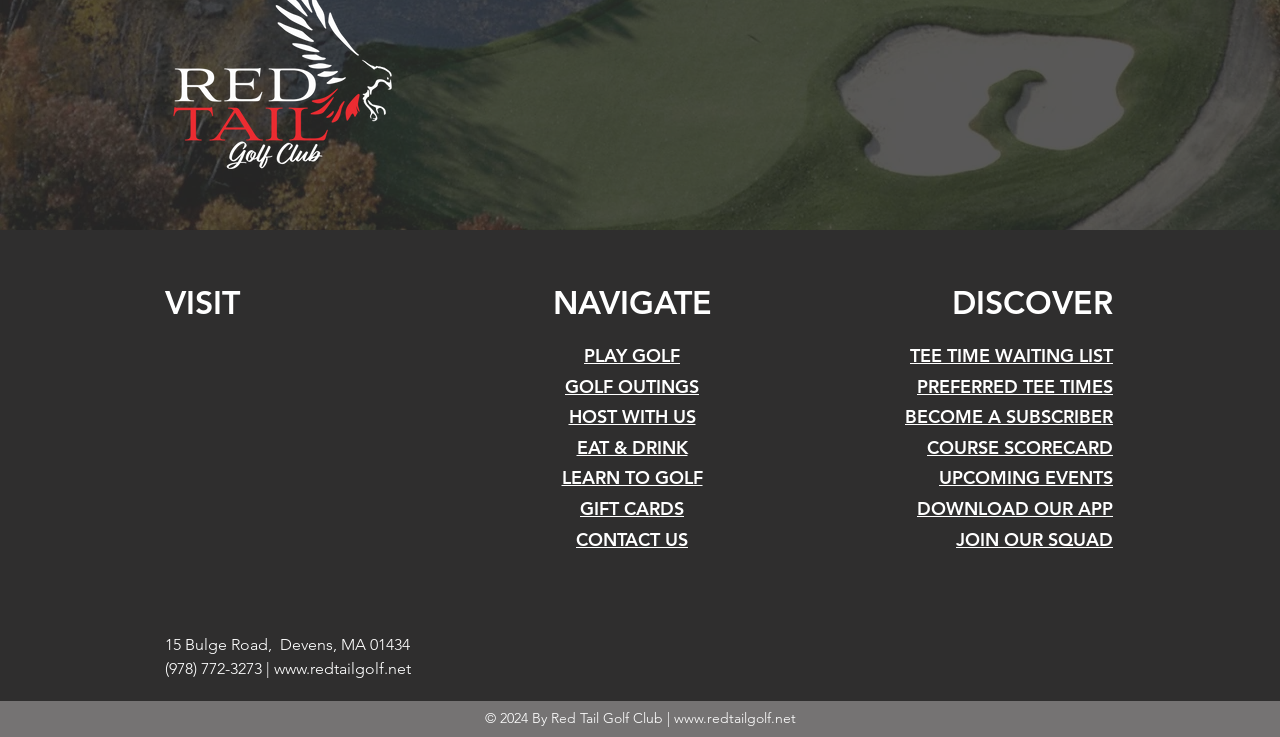What is the address of Red Tail Golf Club?
Based on the image, give a one-word or short phrase answer.

15 Bulge Road, Devens, MA 01434